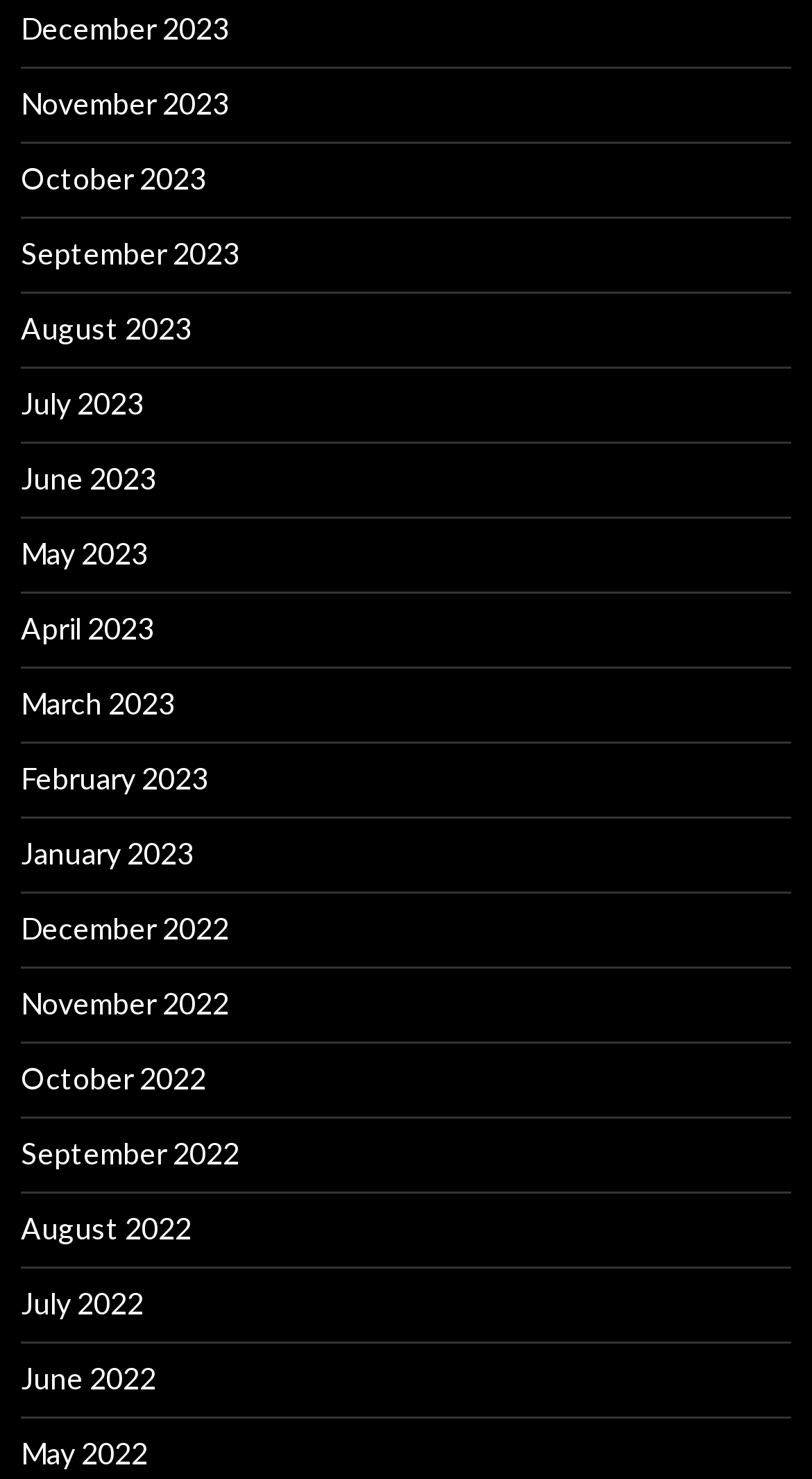Please provide a comprehensive answer to the question below using the information from the image: What is the vertical position of 'June 2023' relative to 'May 2023'?

By comparing the y1 and y2 coordinates of the bounding boxes of 'June 2023' and 'May 2023', I can see that 'June 2023' has a larger y1 and y2 value, indicating that it is positioned below 'May 2023'.